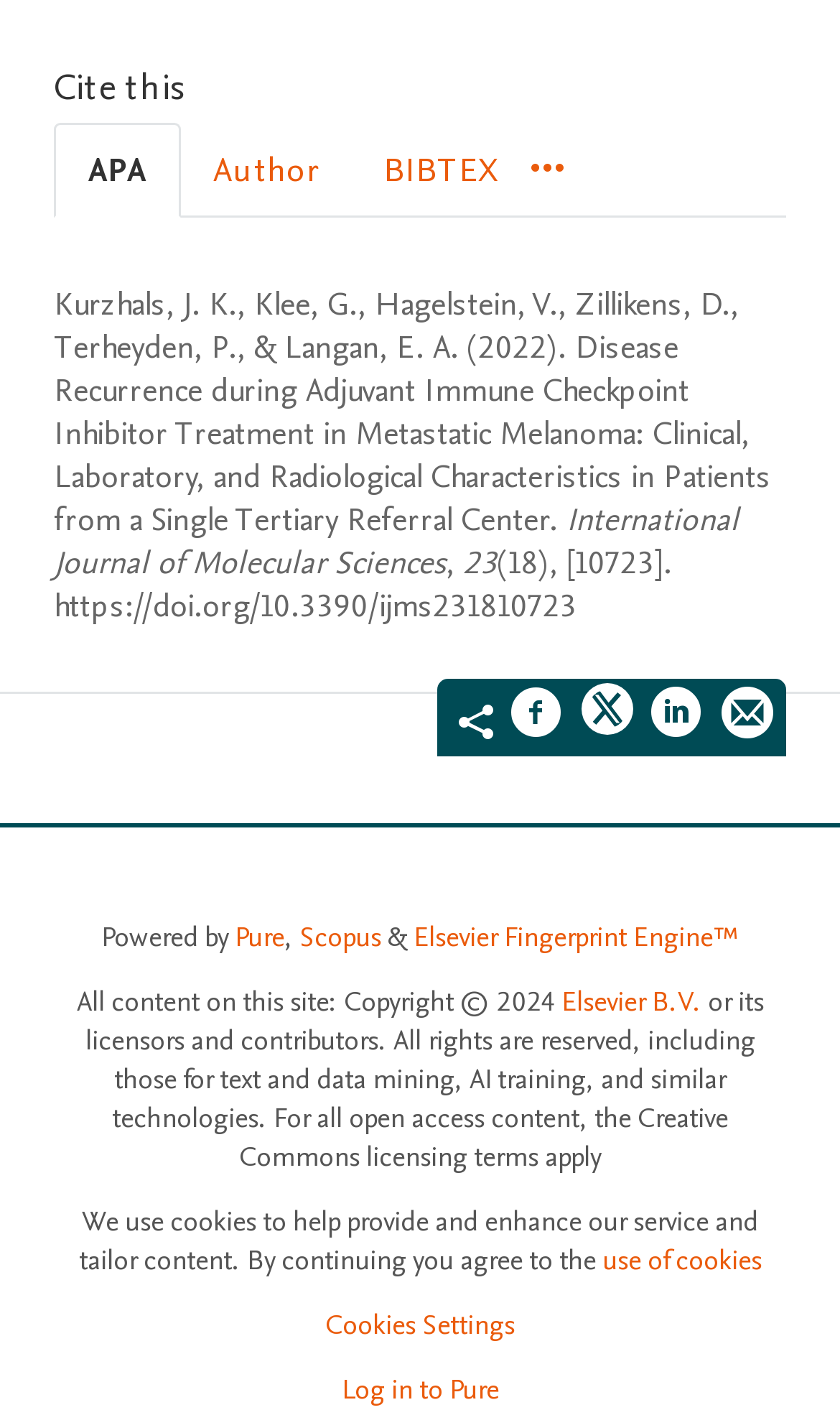Refer to the element description aria-label="Share on Twitter" and identify the corresponding bounding box in the screenshot. Format the coordinates as (top-left x, top-left y, bottom-right x, bottom-right y) with values in the range of 0 to 1.

[0.692, 0.485, 0.754, 0.533]